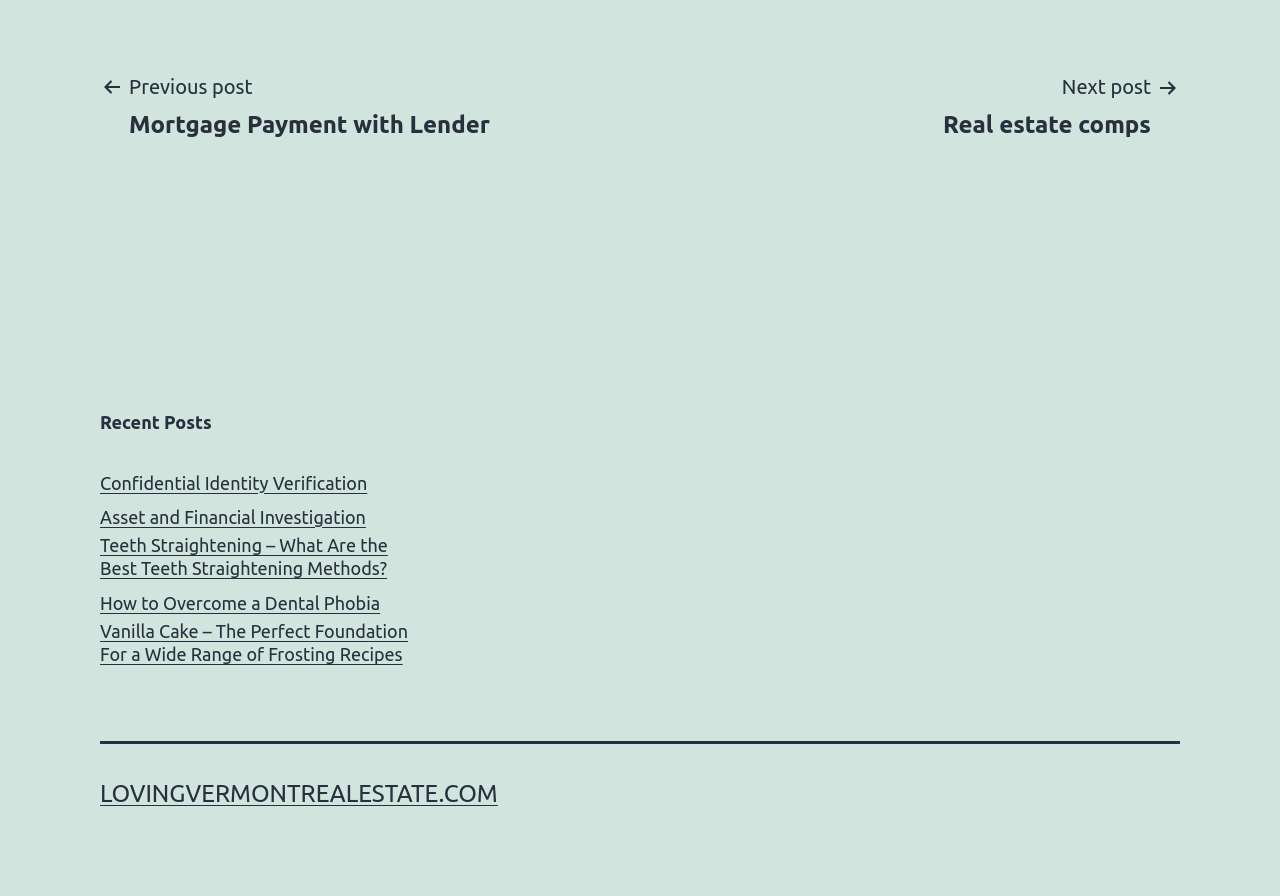Based on the image, provide a detailed response to the question:
How many recent posts are listed on the webpage?

The webpage contains a section labeled 'Recent Posts' with 5 links to different articles, indicating that there are 5 recent posts listed on the webpage.